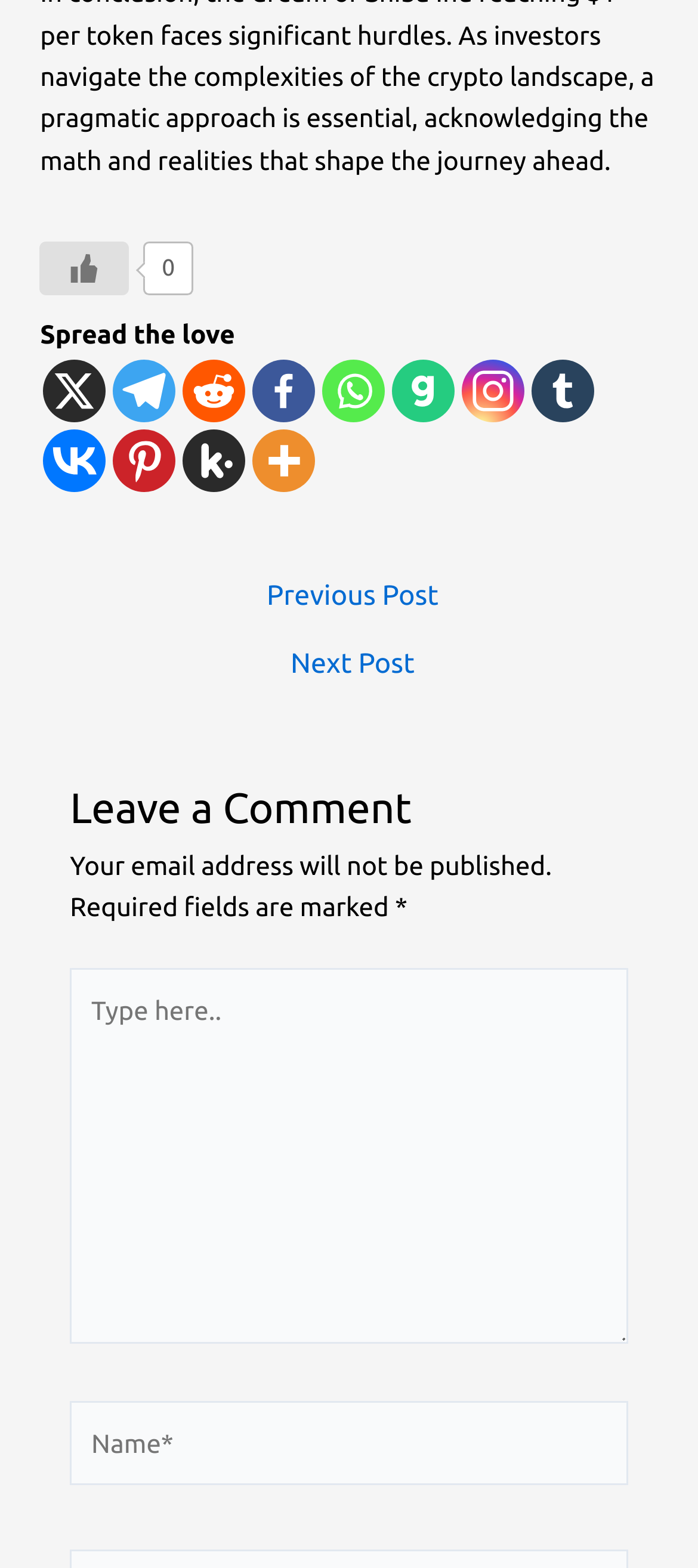Can you pinpoint the bounding box coordinates for the clickable element required for this instruction: "Share on Telegram"? The coordinates should be four float numbers between 0 and 1, i.e., [left, top, right, bottom].

[0.163, 0.229, 0.252, 0.269]